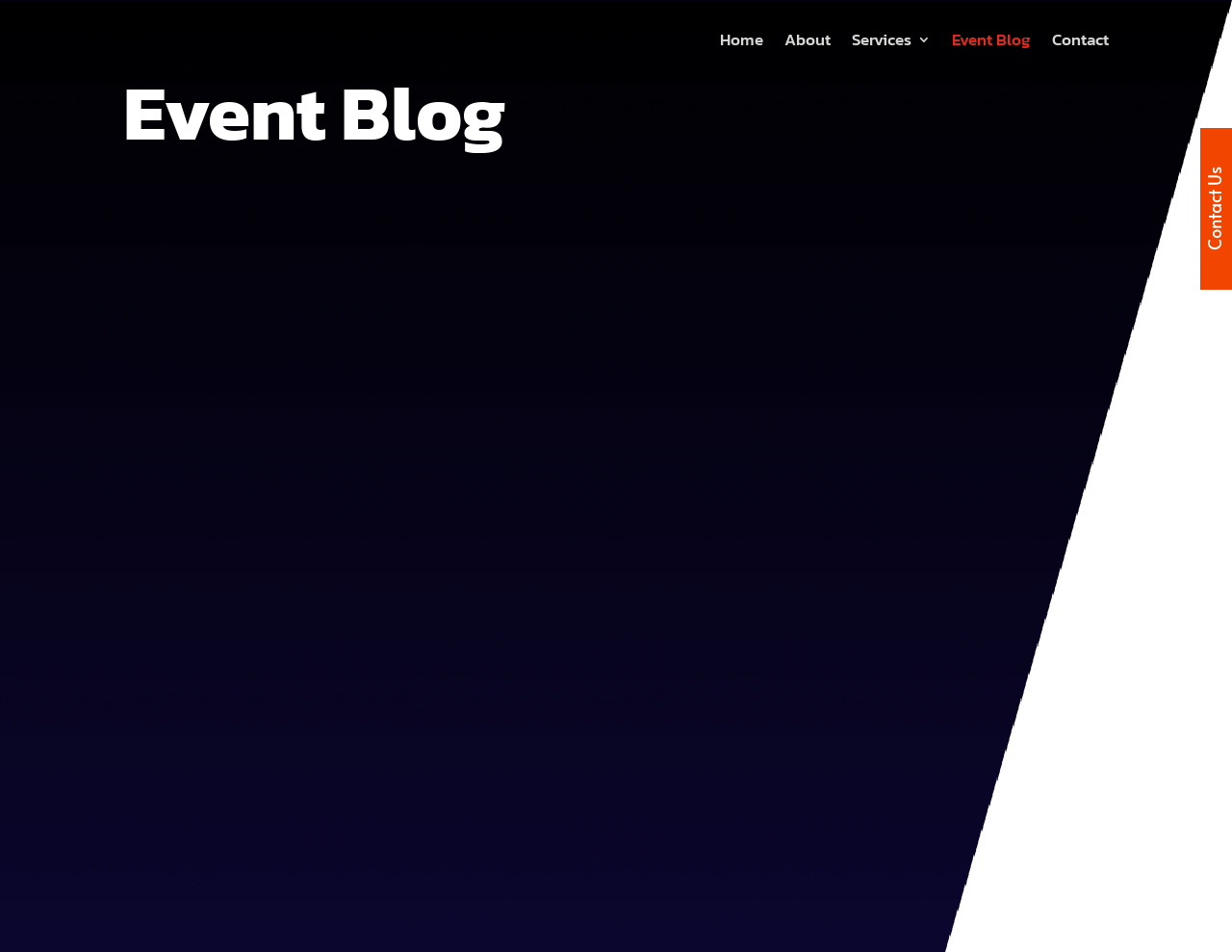How many links are there in the main navigation menu?
Please provide a single word or phrase as your answer based on the screenshot.

5